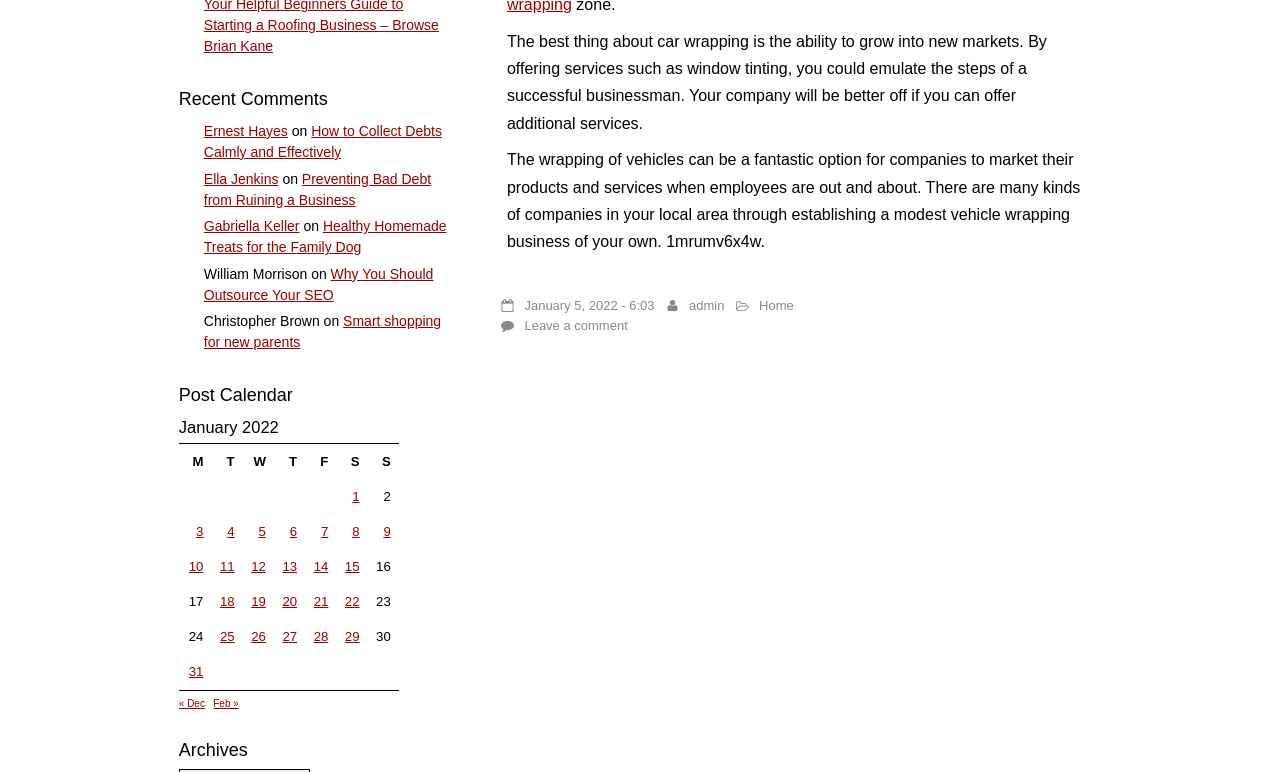Please provide the bounding box coordinates for the UI element as described: "admin". The coordinates must be four floats between 0 and 1, represented as [left, top, right, bottom].

[0.538, 0.386, 0.566, 0.406]